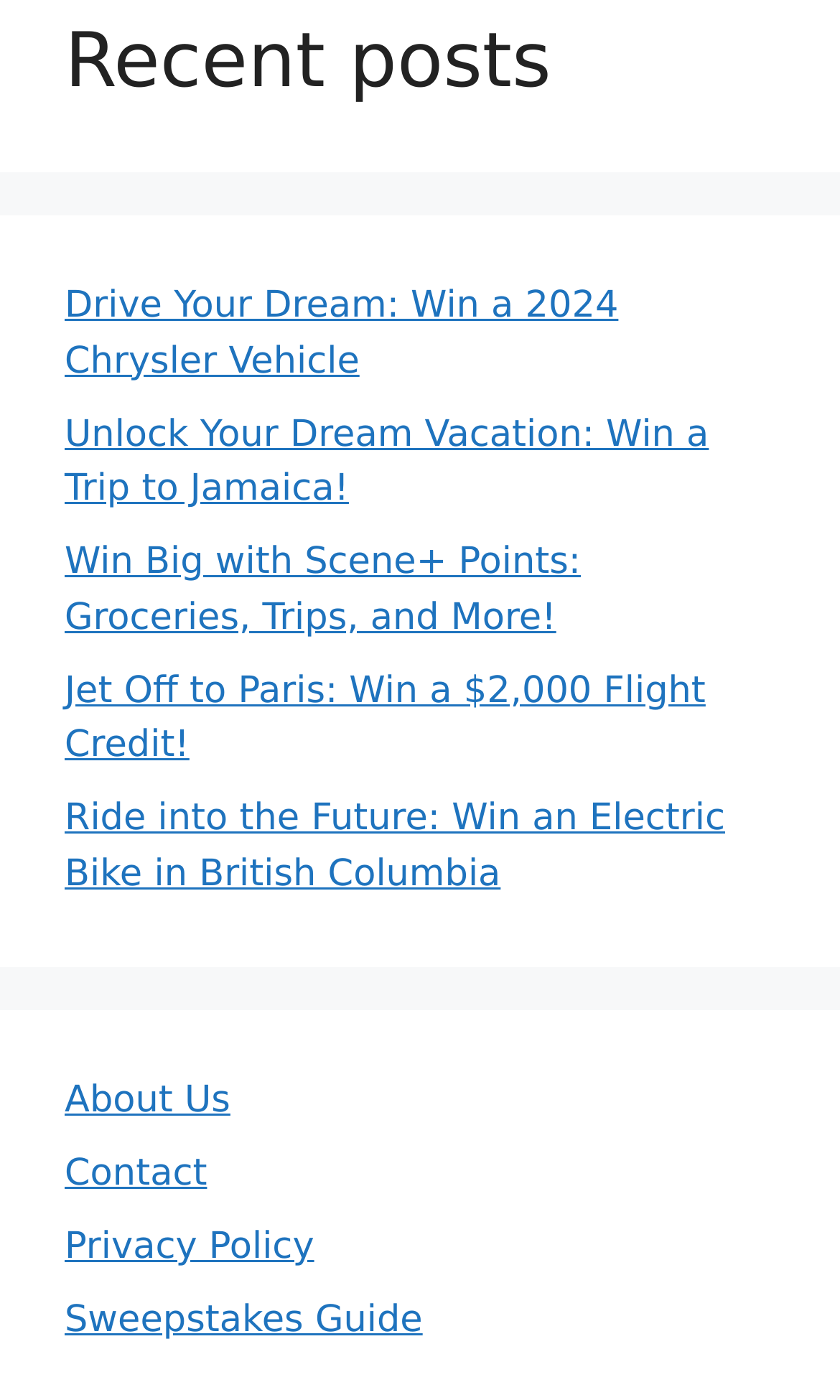Can you find the bounding box coordinates for the element to click on to achieve the instruction: "Learn about the website"?

[0.077, 0.771, 0.274, 0.802]